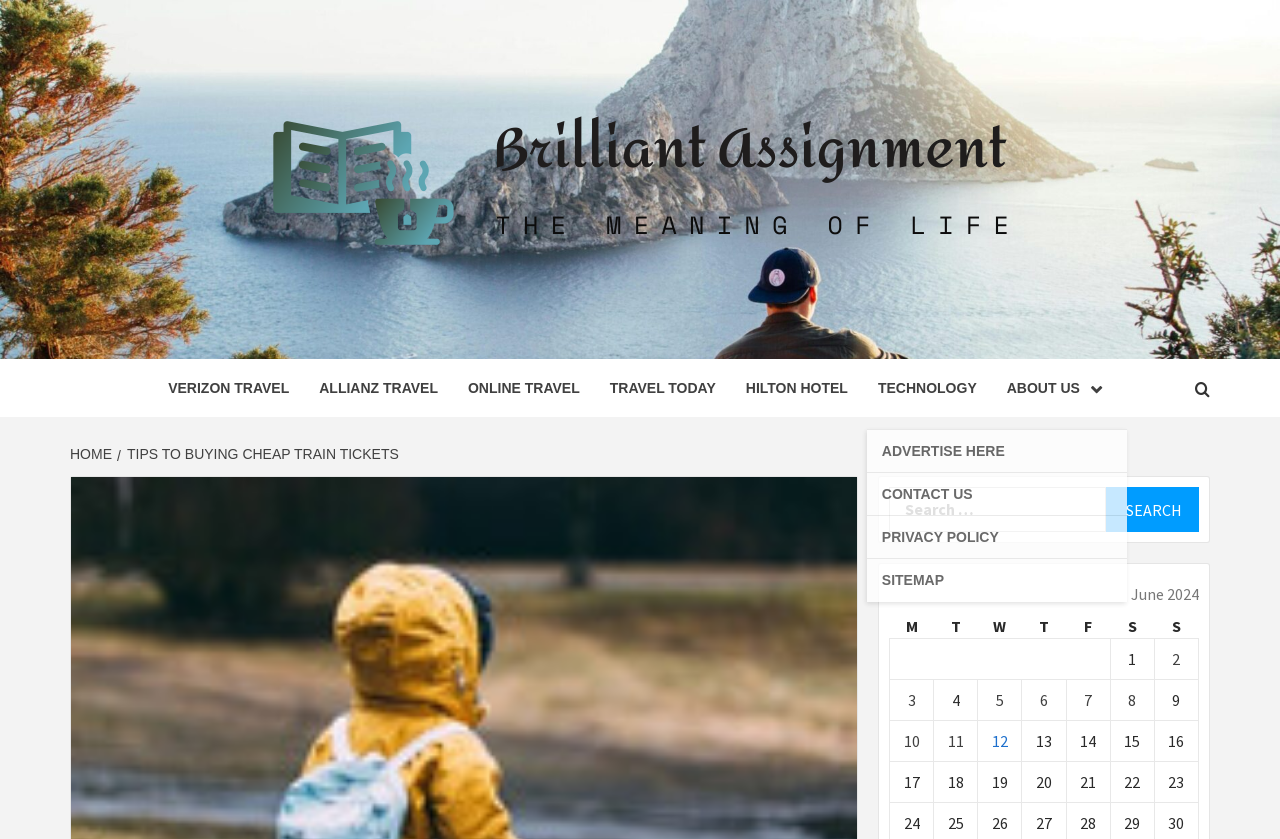Highlight the bounding box of the UI element that corresponds to this description: "Home".

[0.055, 0.532, 0.091, 0.551]